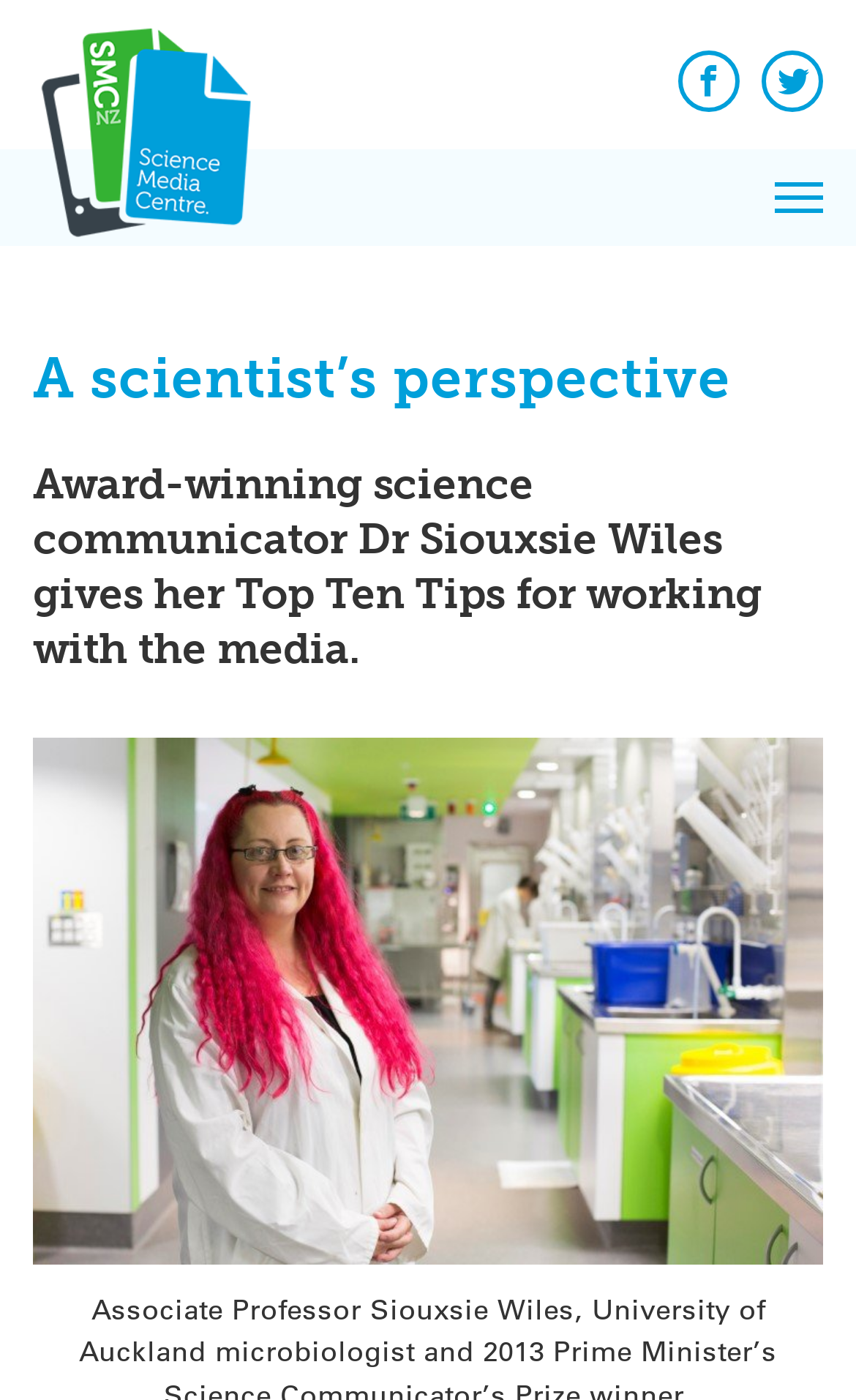Please determine the bounding box coordinates for the UI element described as: "Twitter".

[0.89, 0.036, 0.962, 0.08]